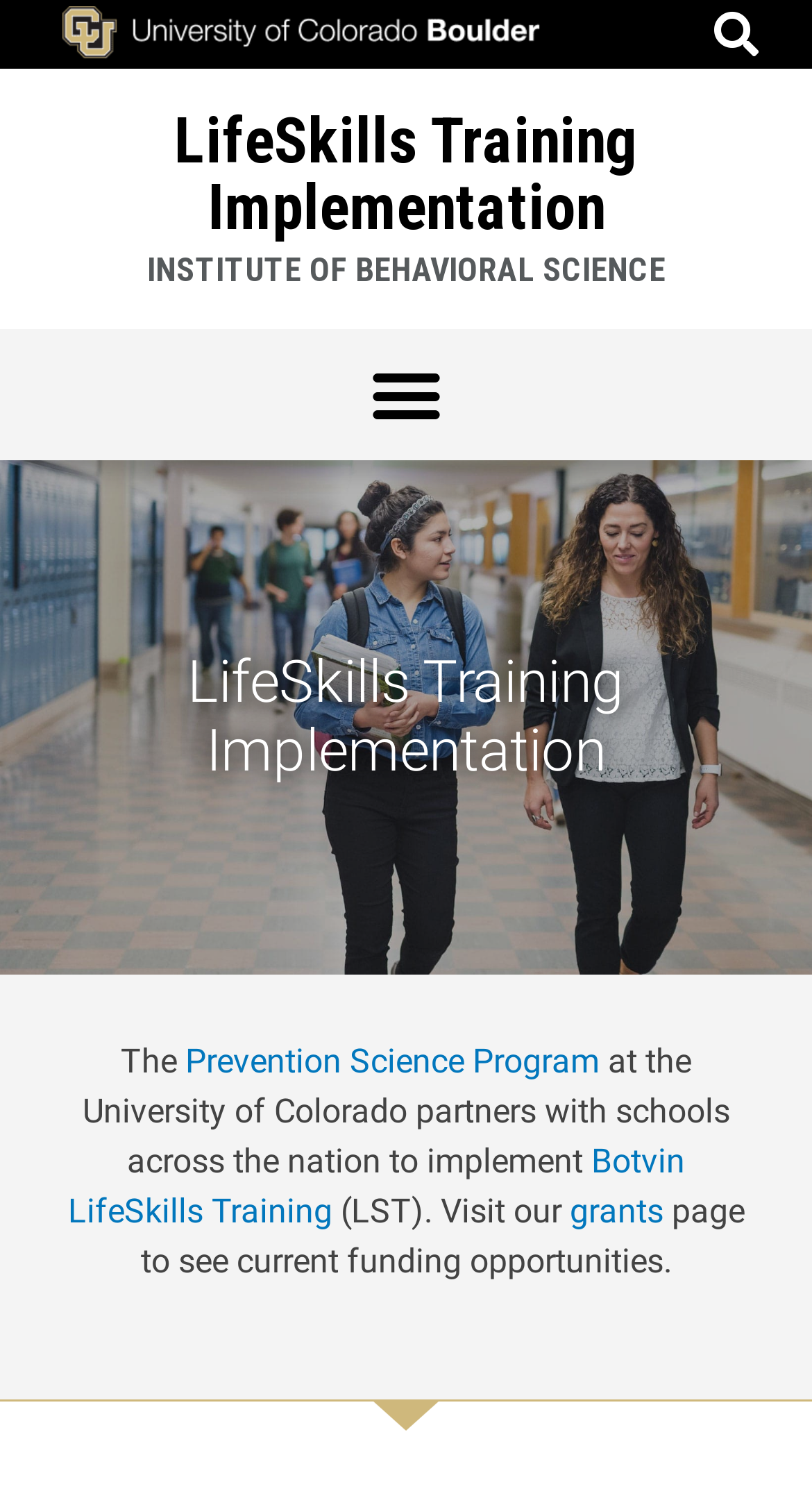Please find the top heading of the webpage and generate its text.

LifeSkills Training Implementation